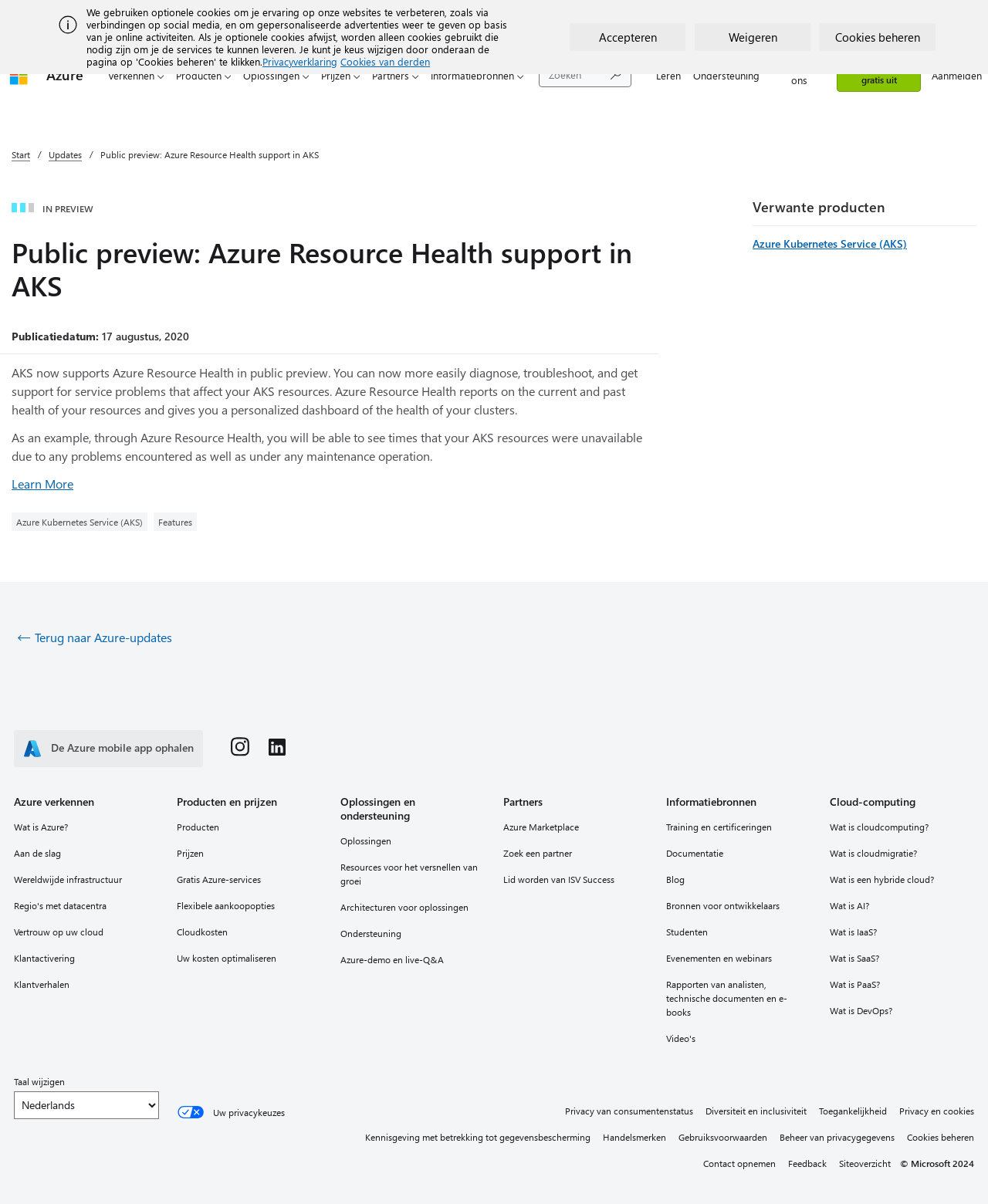Please find the bounding box coordinates of the element that must be clicked to perform the given instruction: "Get Azure updates". The coordinates should be four float numbers from 0 to 1, i.e., [left, top, right, bottom].

[0.049, 0.123, 0.083, 0.133]